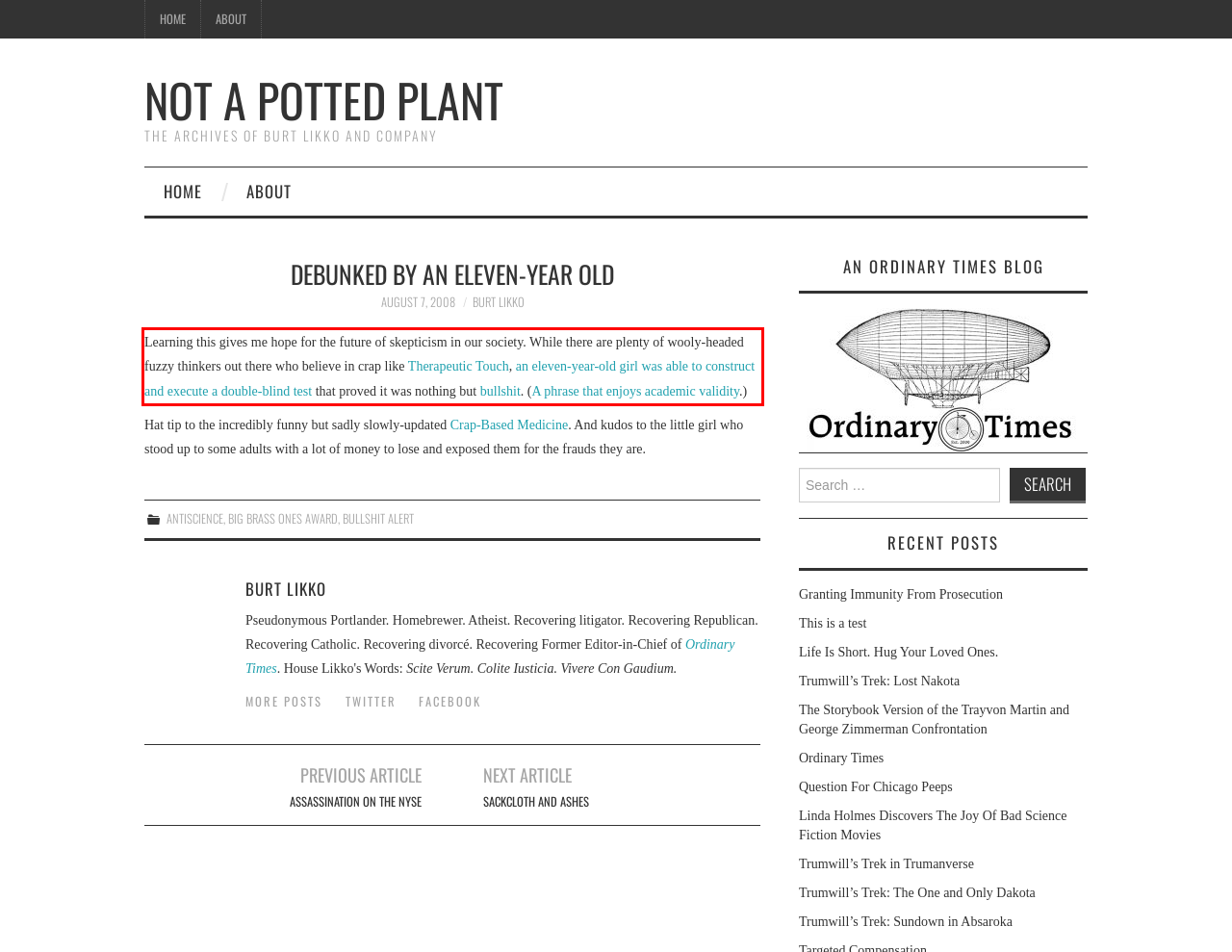Please perform OCR on the text content within the red bounding box that is highlighted in the provided webpage screenshot.

Learning this gives me hope for the future of skepticism in our society. While there are plenty of wooly-headed fuzzy thinkers out there who believe in crap like Therapeutic Touch, an eleven-year-old girl was able to construct and execute a double-blind test that proved it was nothing but bullshit. (A phrase that enjoys academic validity.)